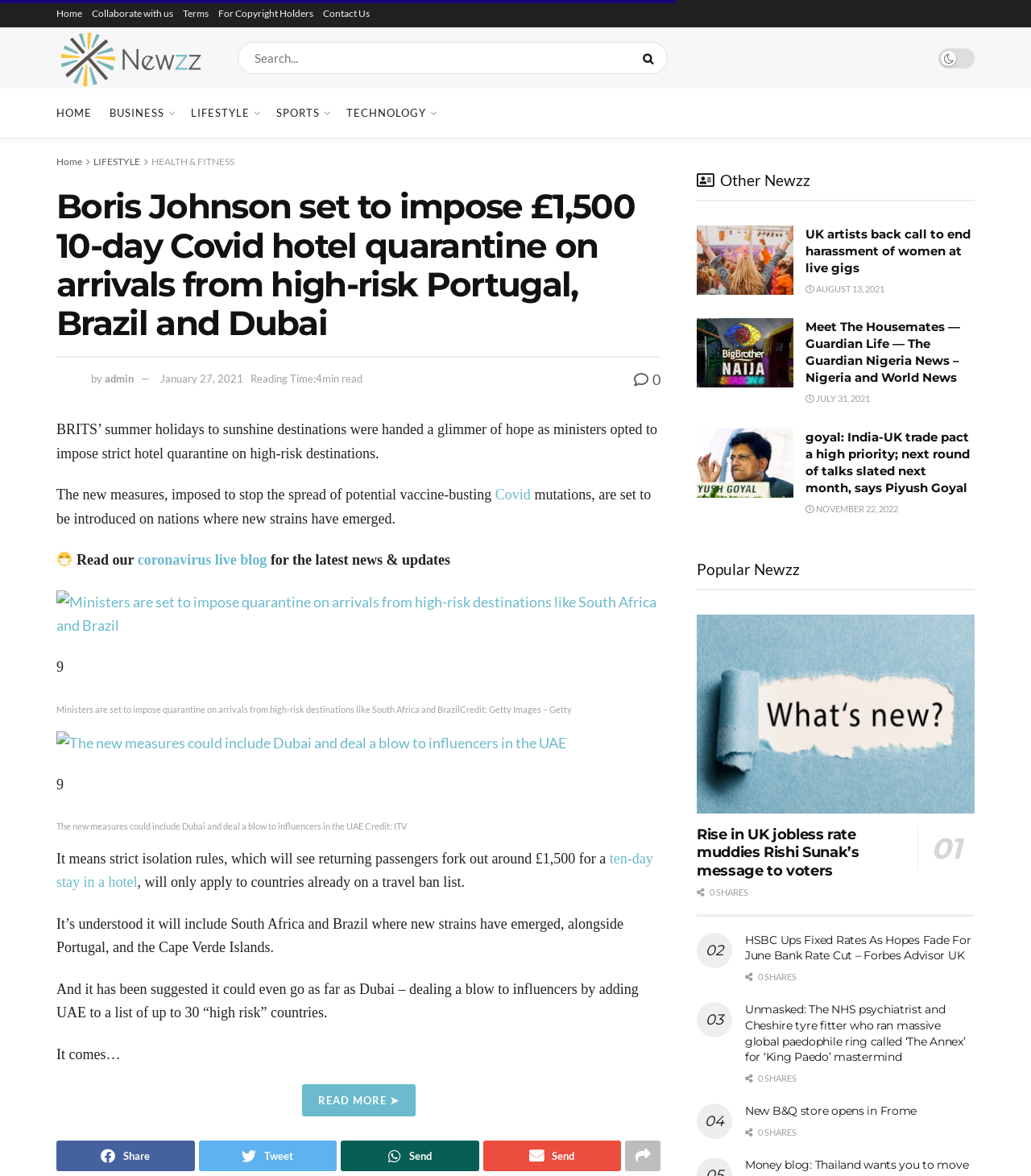Specify the bounding box coordinates of the area to click in order to execute this command: 'Read about UK artists backing call to end harassment of women at live gigs'. The coordinates should consist of four float numbers ranging from 0 to 1, and should be formatted as [left, top, right, bottom].

[0.676, 0.192, 0.77, 0.251]